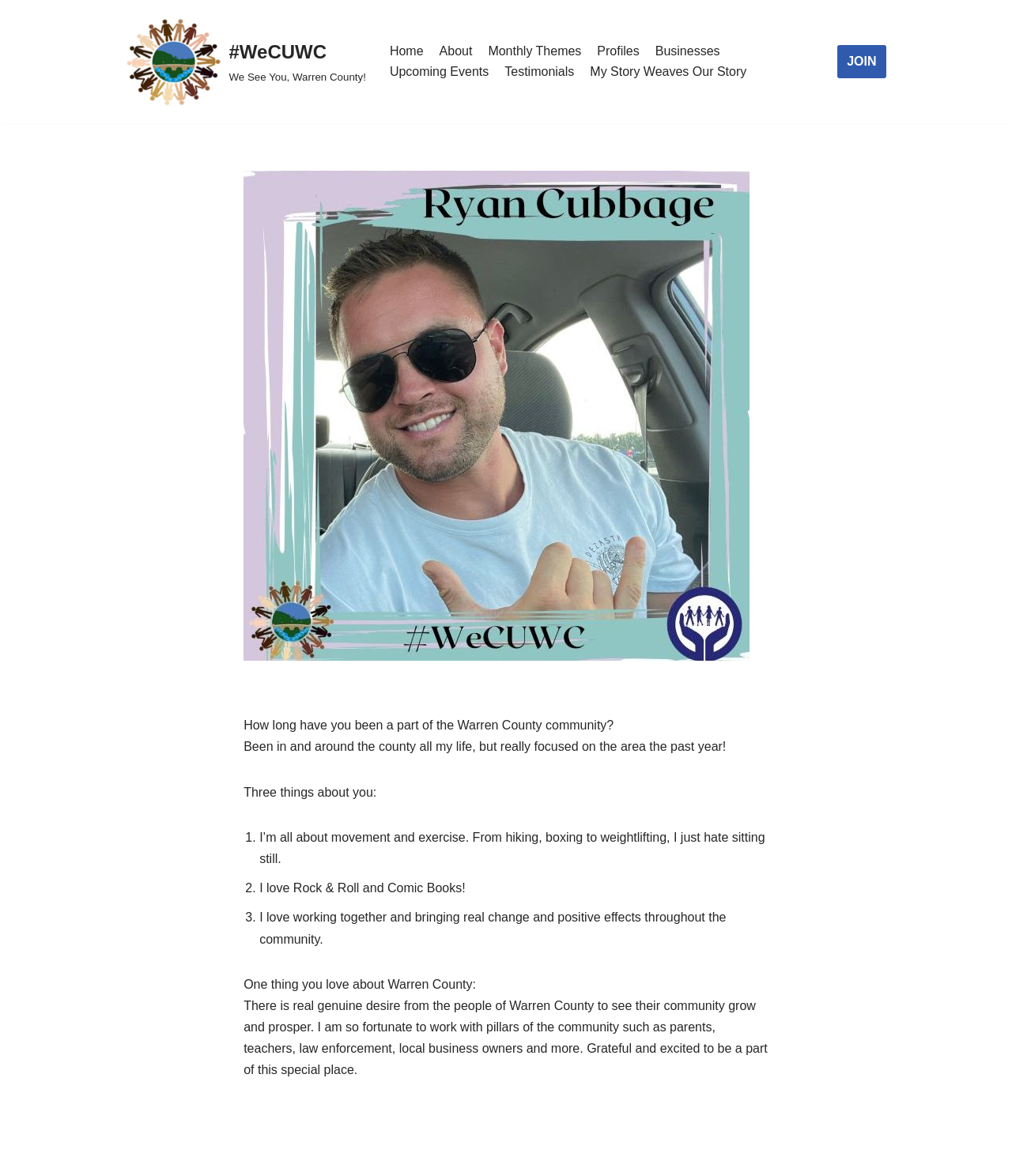Determine the bounding box coordinates for the area that needs to be clicked to fulfill this task: "Click on the '#WeCUWC' link". The coordinates must be given as four float numbers between 0 and 1, i.e., [left, top, right, bottom].

[0.125, 0.012, 0.362, 0.093]